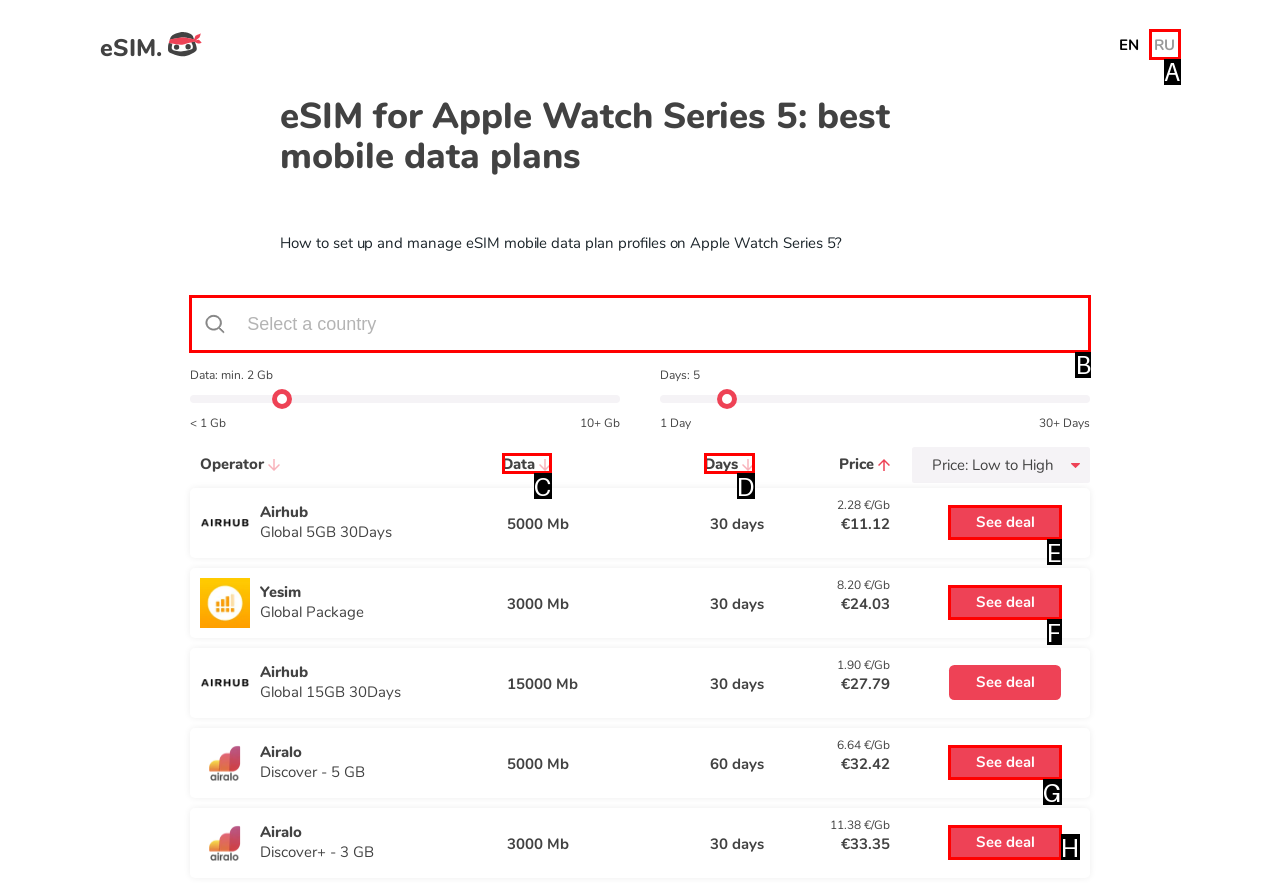Point out the option that needs to be clicked to fulfill the following instruction: Search for a country
Answer with the letter of the appropriate choice from the listed options.

B